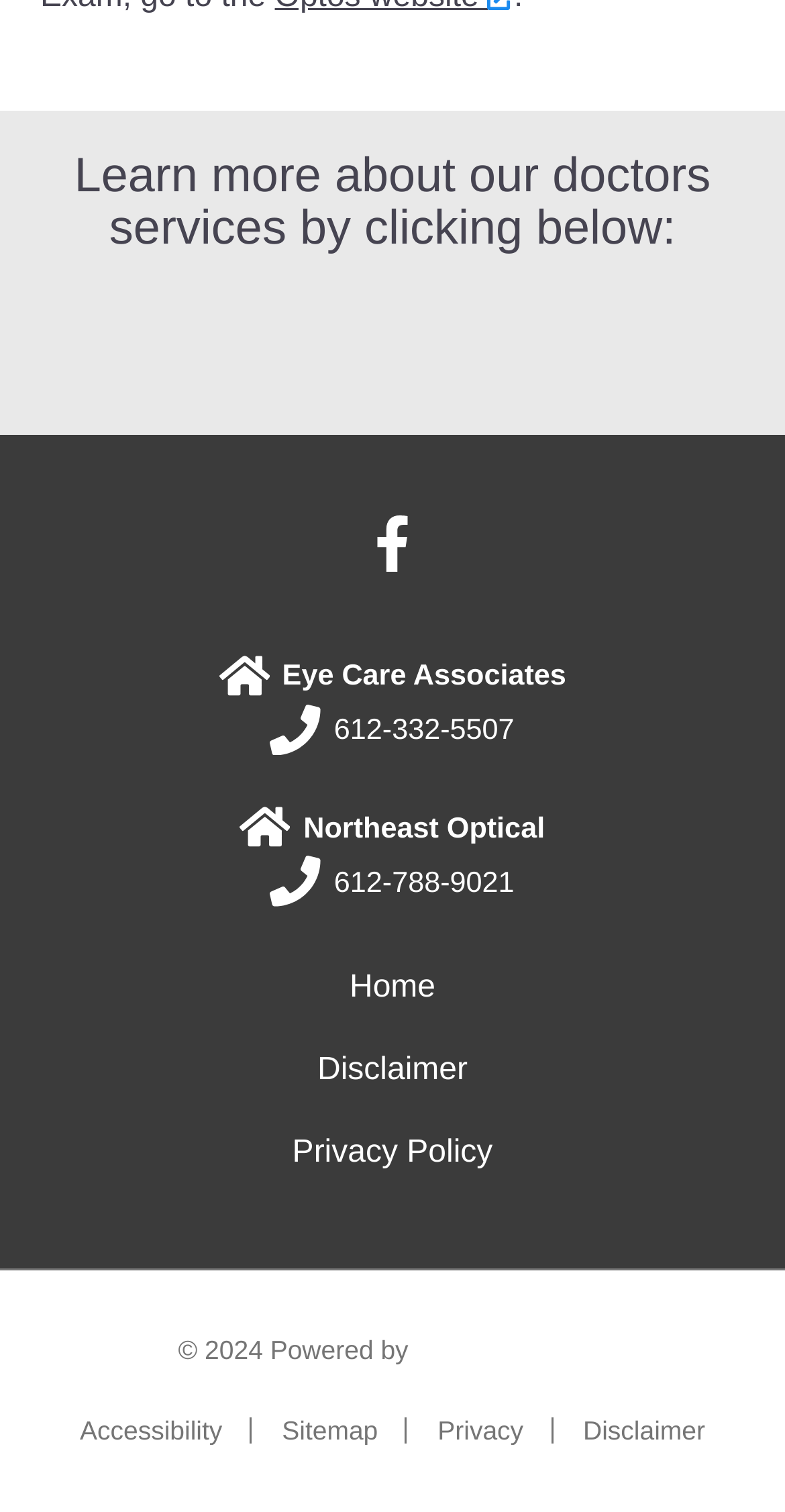Locate the coordinates of the bounding box for the clickable region that fulfills this instruction: "Go to Home page".

[0.051, 0.631, 0.949, 0.676]